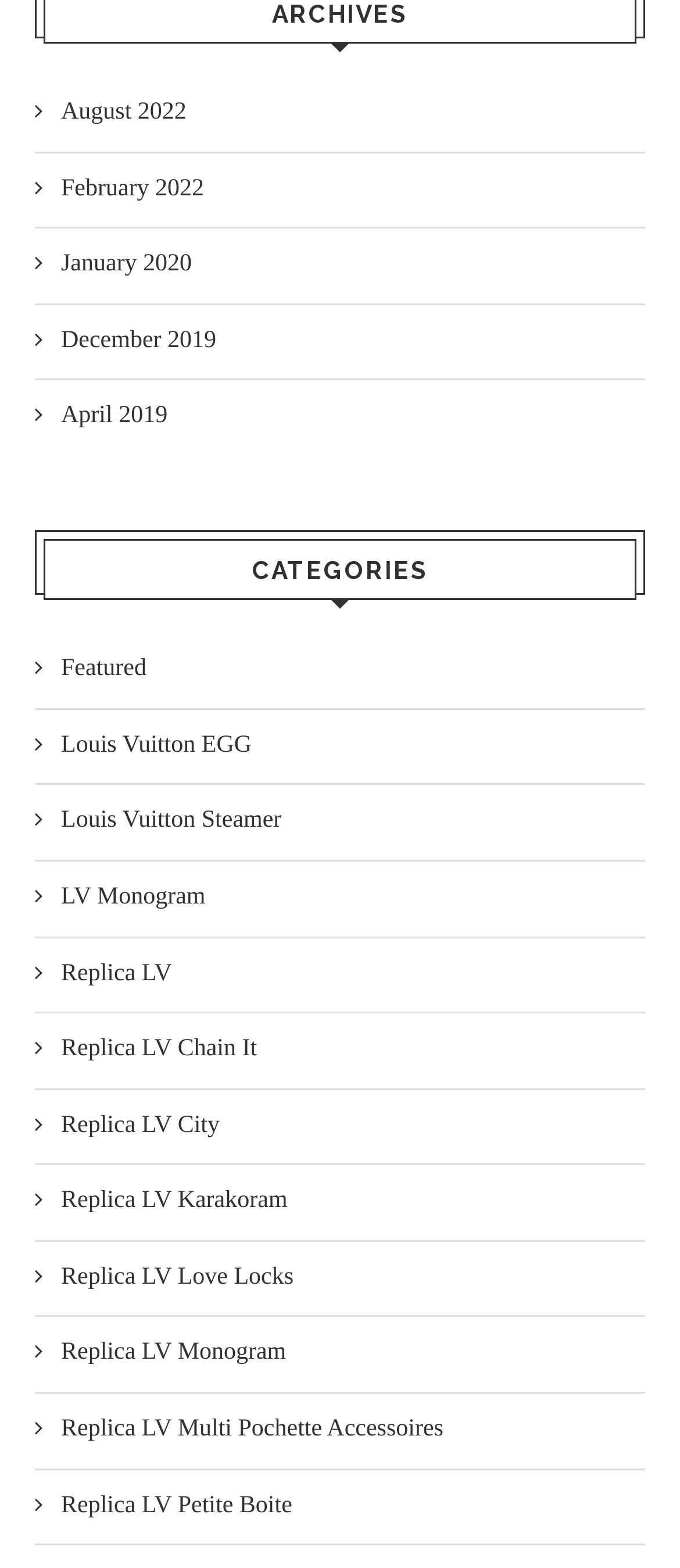Are there any categories with the word 'Love' in them?
Based on the image, answer the question in a detailed manner.

I looked at the category names and found that there is one category with the word 'Love' in it, which is 'Replica LV Love Locks'.